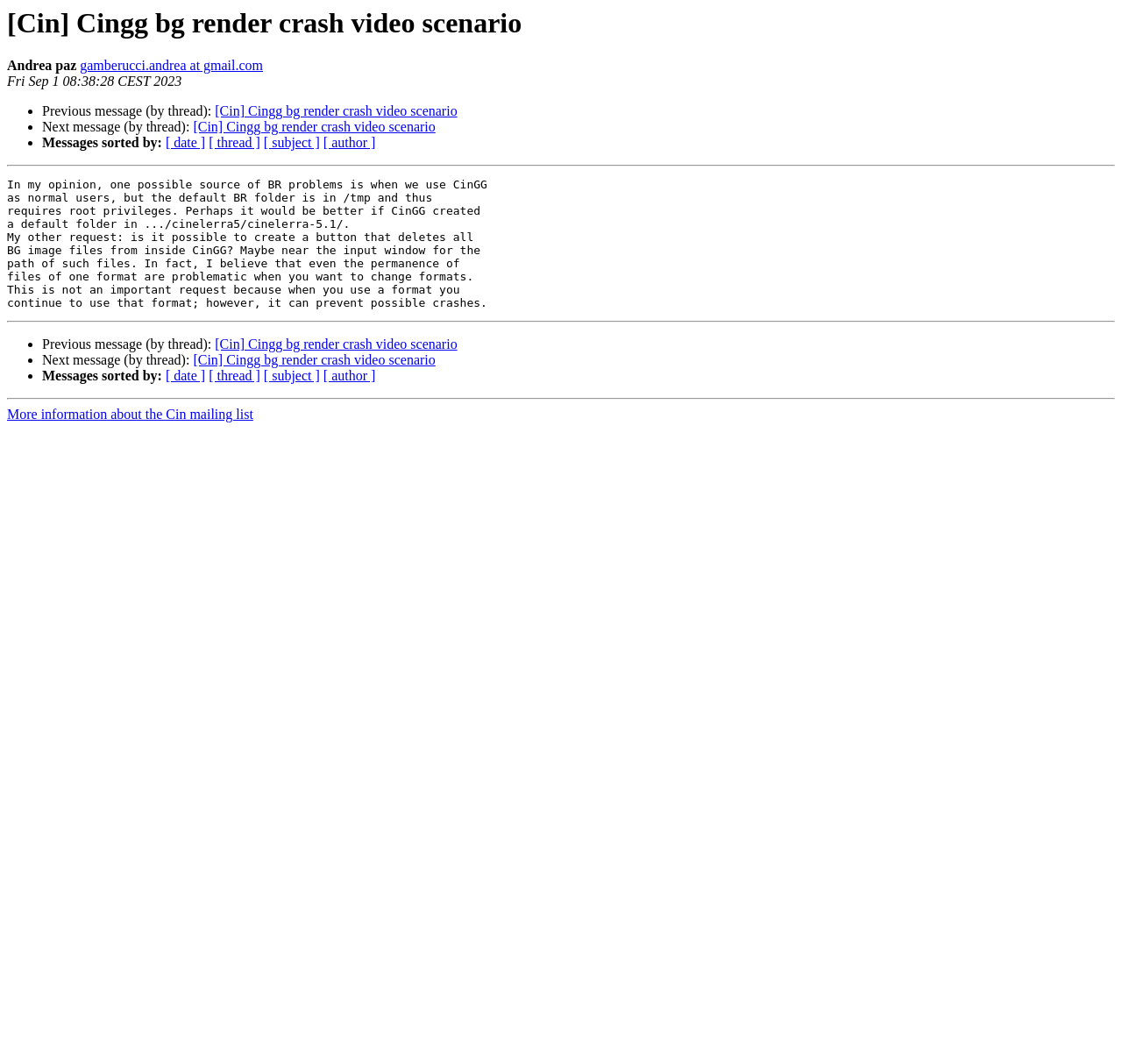Use one word or a short phrase to answer the question provided: 
How many links are there in the message?

7